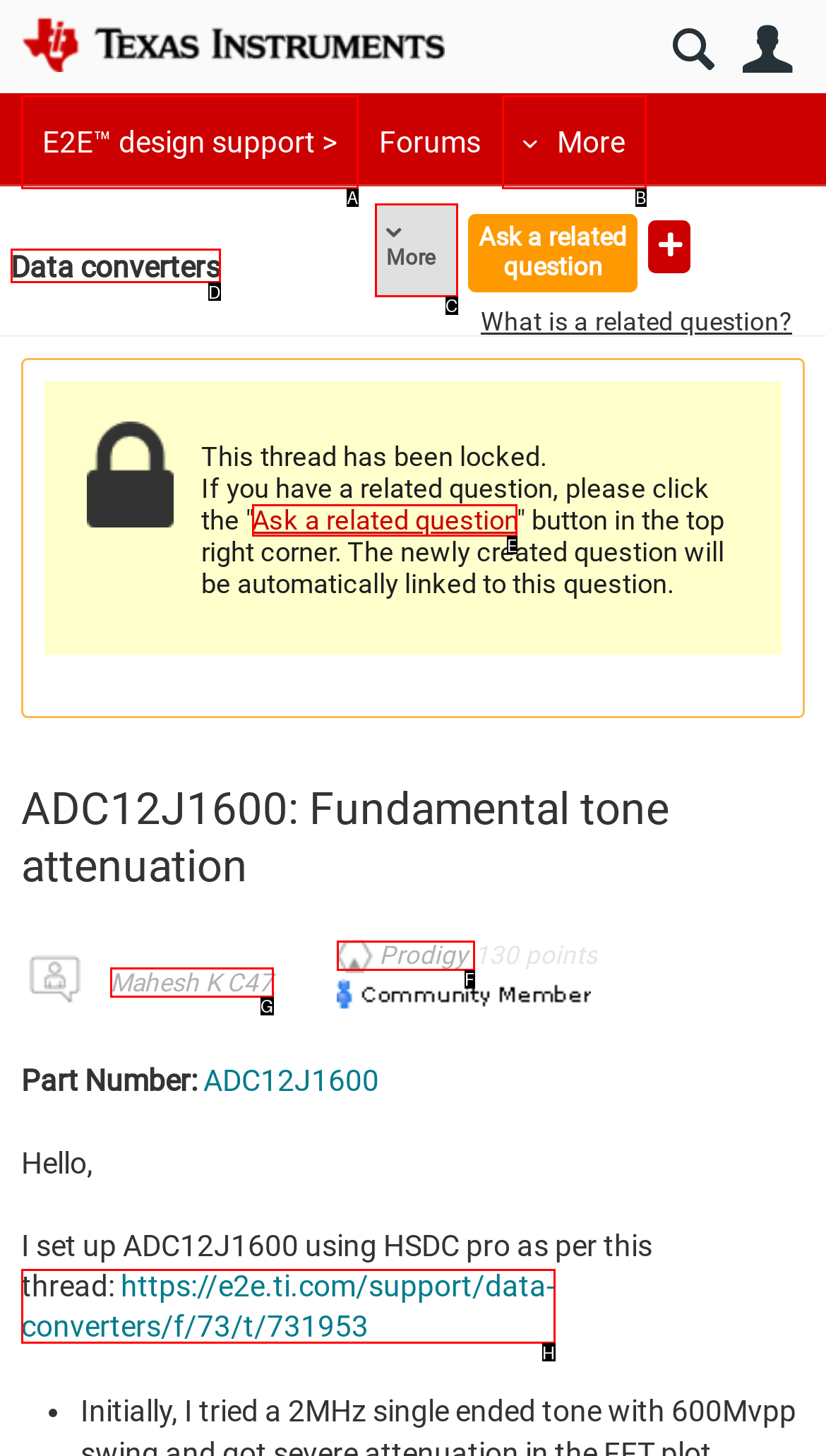From the given options, choose the HTML element that aligns with the description: Data converters. Respond with the letter of the selected element.

D